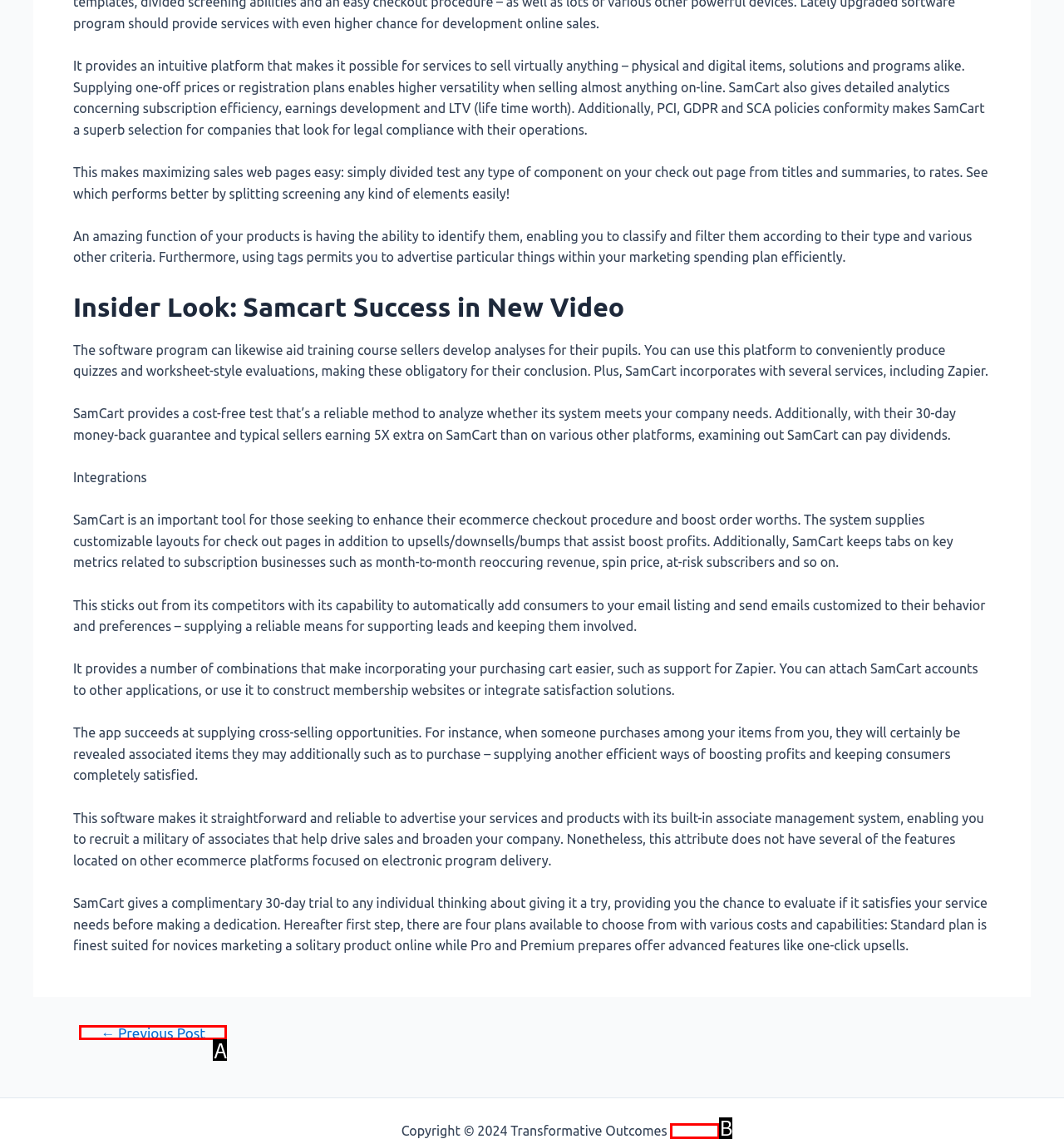Identify the HTML element that matches the description: Sitemap
Respond with the letter of the correct option.

B